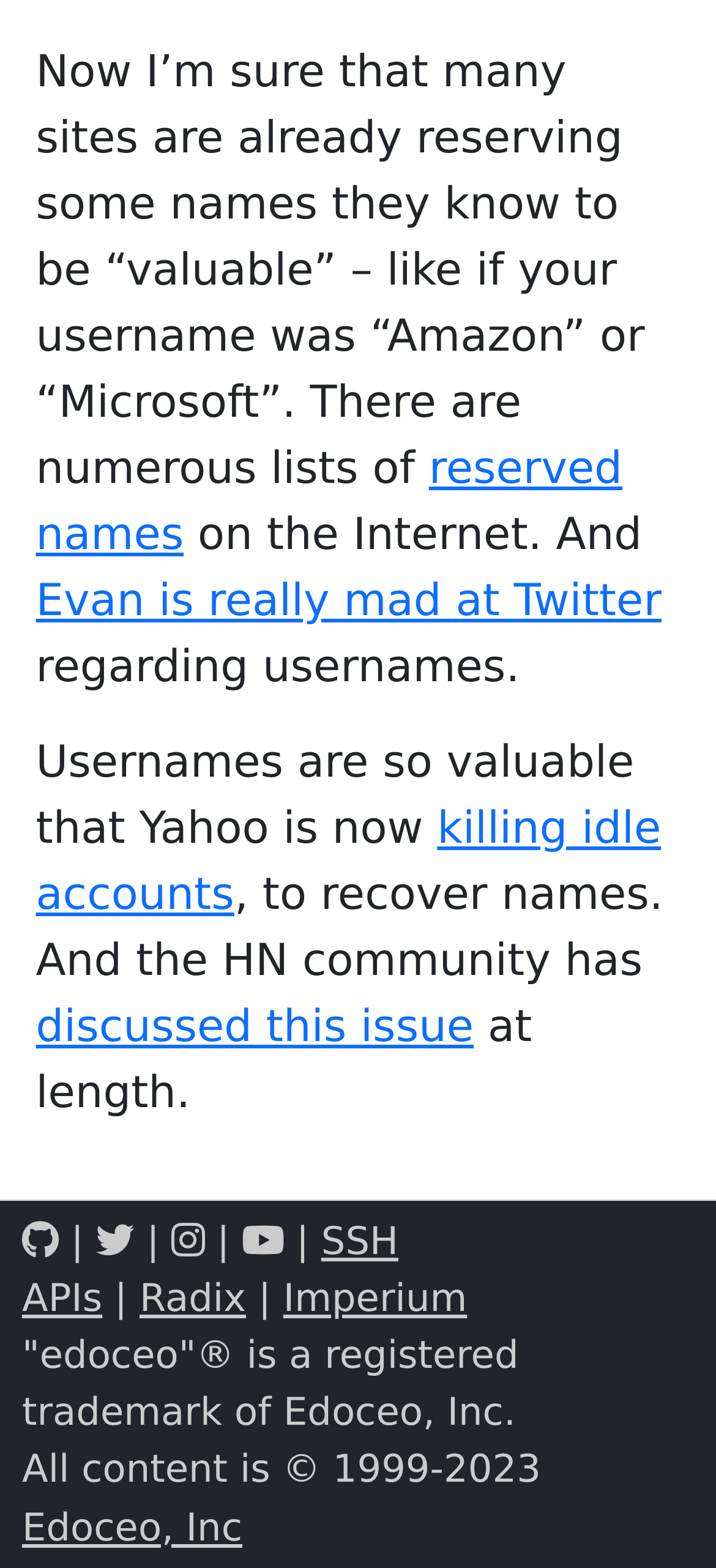Pinpoint the bounding box coordinates of the element to be clicked to execute the instruction: "Click on the 'SSH' link".

[0.449, 0.777, 0.556, 0.805]